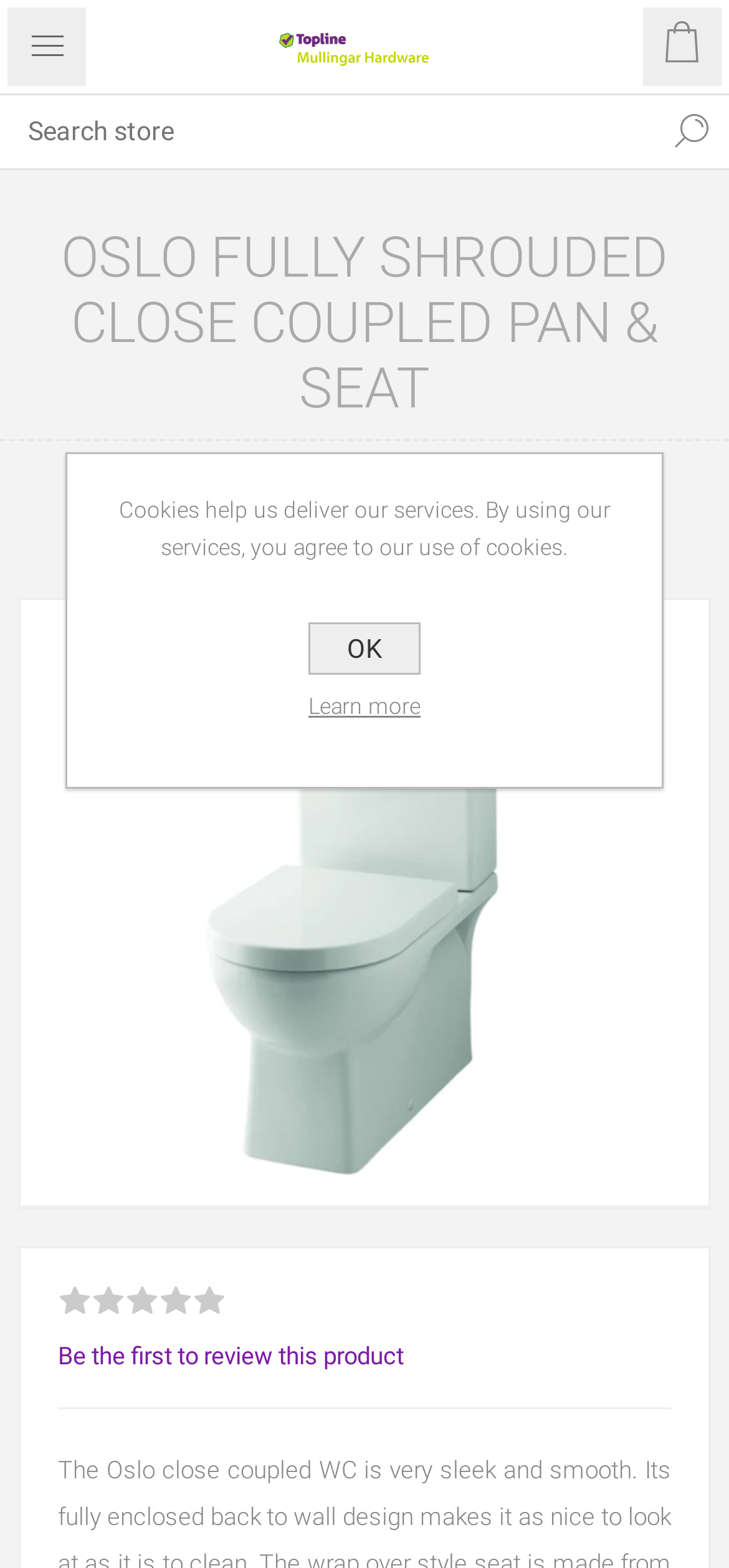Please respond to the question using a single word or phrase:
How many links are in the top navigation menu?

3